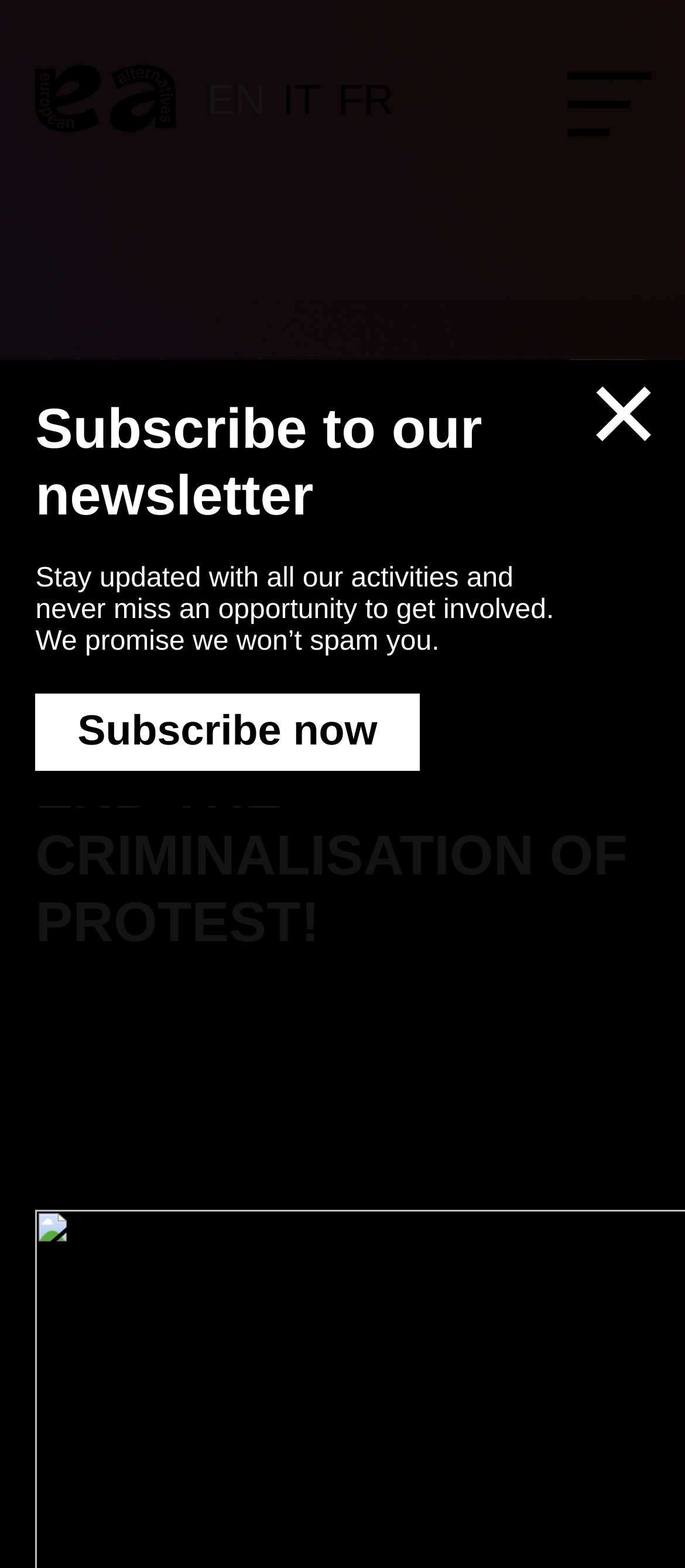Kindly provide the bounding box coordinates of the section you need to click on to fulfill the given instruction: "Go to the European Alternatives home page".

[0.052, 0.042, 0.257, 0.089]